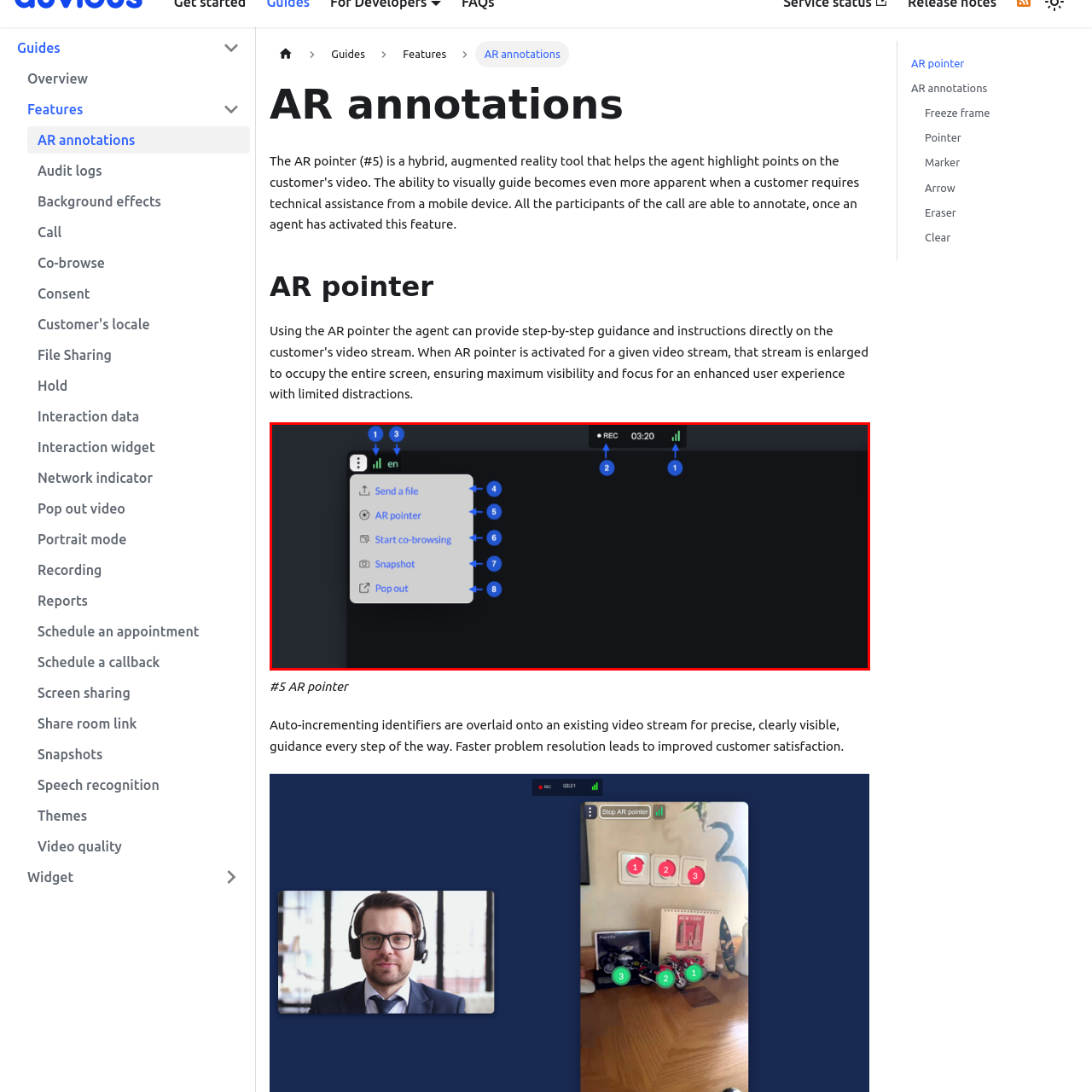Direct your attention to the image contained by the red frame and provide a detailed response to the following question, utilizing the visual data from the image:
What is the purpose of the 'AR pointer' option?

The 'AR pointer' option is one of the tools presented in the menu to the left, which is designed to enhance user collaboration and experience in a digital environment, suggesting that it may be used to facilitate interactive and immersive interactions between users.